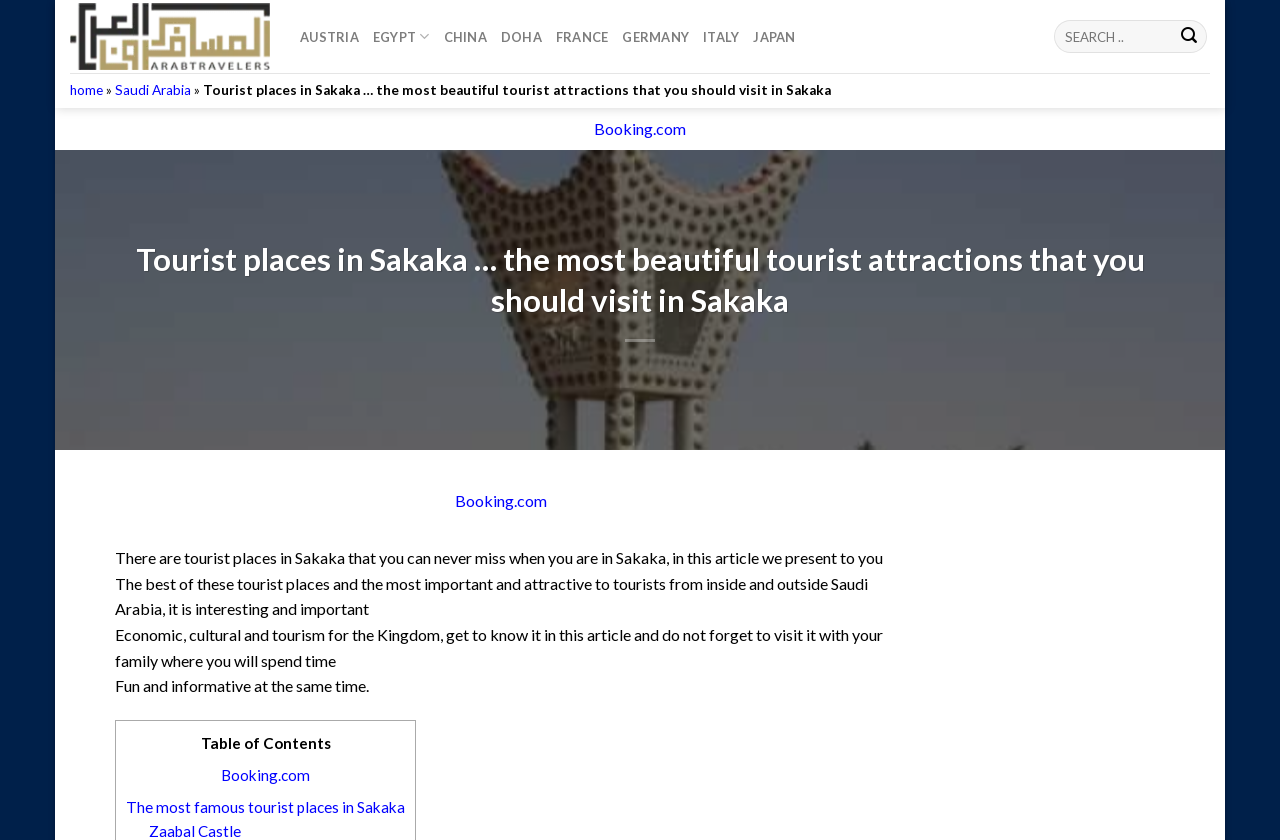By analyzing the image, answer the following question with a detailed response: What is the purpose of the search box?

The search box is located at the top right corner of the webpage, and it has a submit button next to it. This suggests that the search box is intended for users to search for specific content within the website.